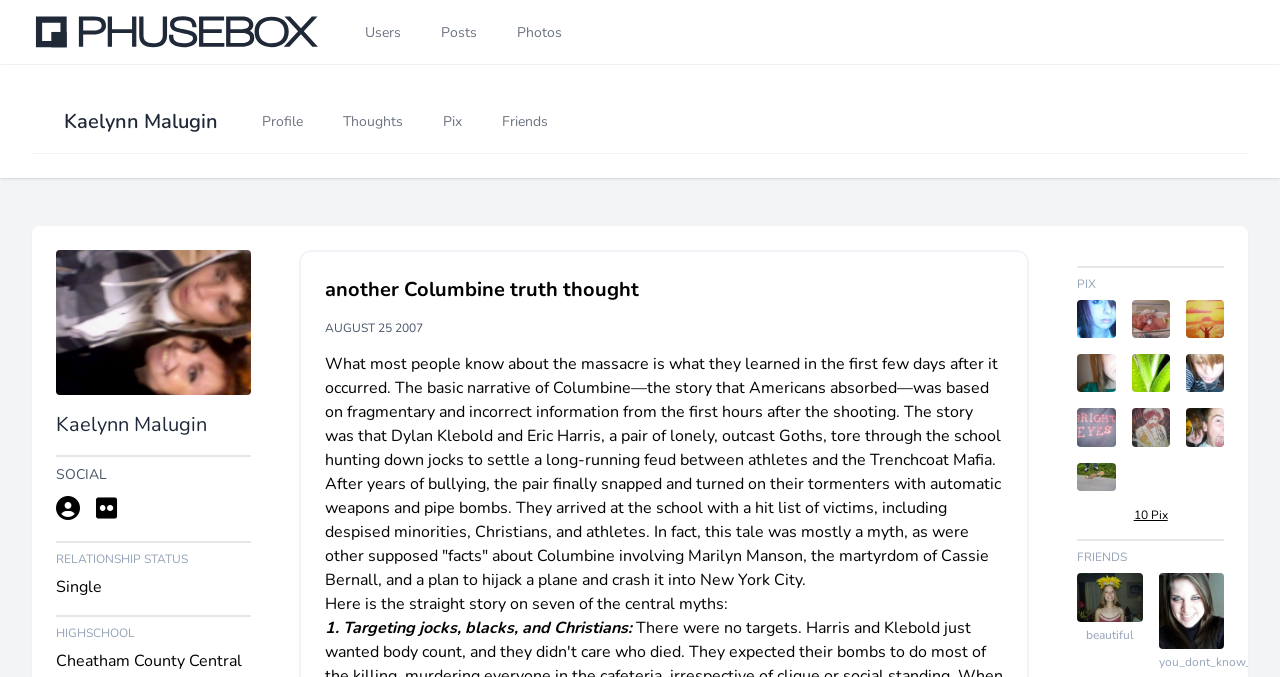Give a concise answer using one word or a phrase to the following question:
How many images are displayed under the 'PIX' heading?

10